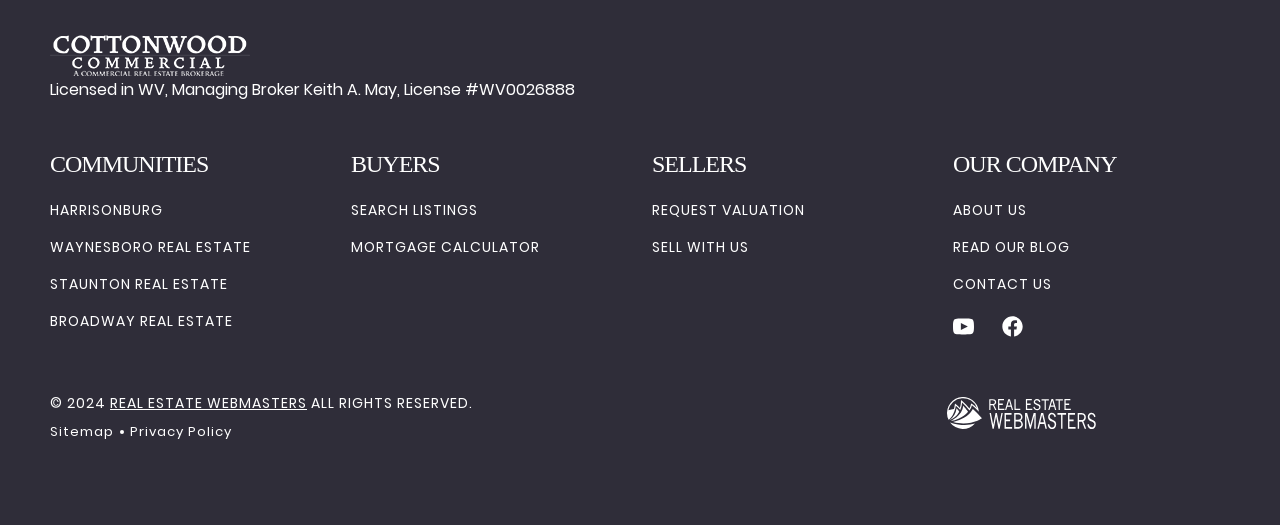Please find the bounding box coordinates of the clickable region needed to complete the following instruction: "Follow us on Youtube". The bounding box coordinates must consist of four float numbers between 0 and 1, i.e., [left, top, right, bottom].

[0.745, 0.601, 0.761, 0.643]